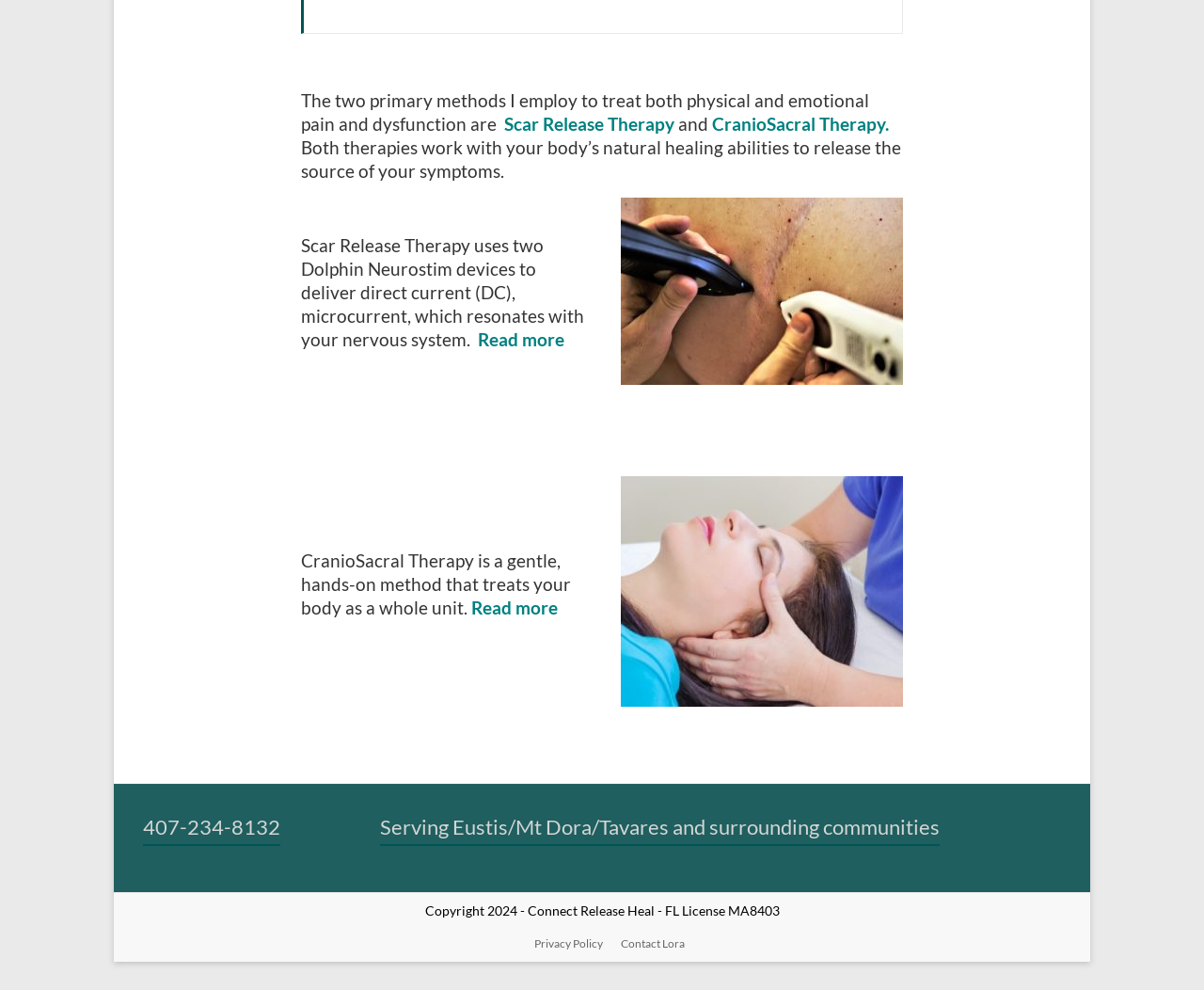What is the license number listed on the webpage?
Please craft a detailed and exhaustive response to the question.

I found this answer by looking at the static text element that contains the license number, which is located at the bottom of the webpage.